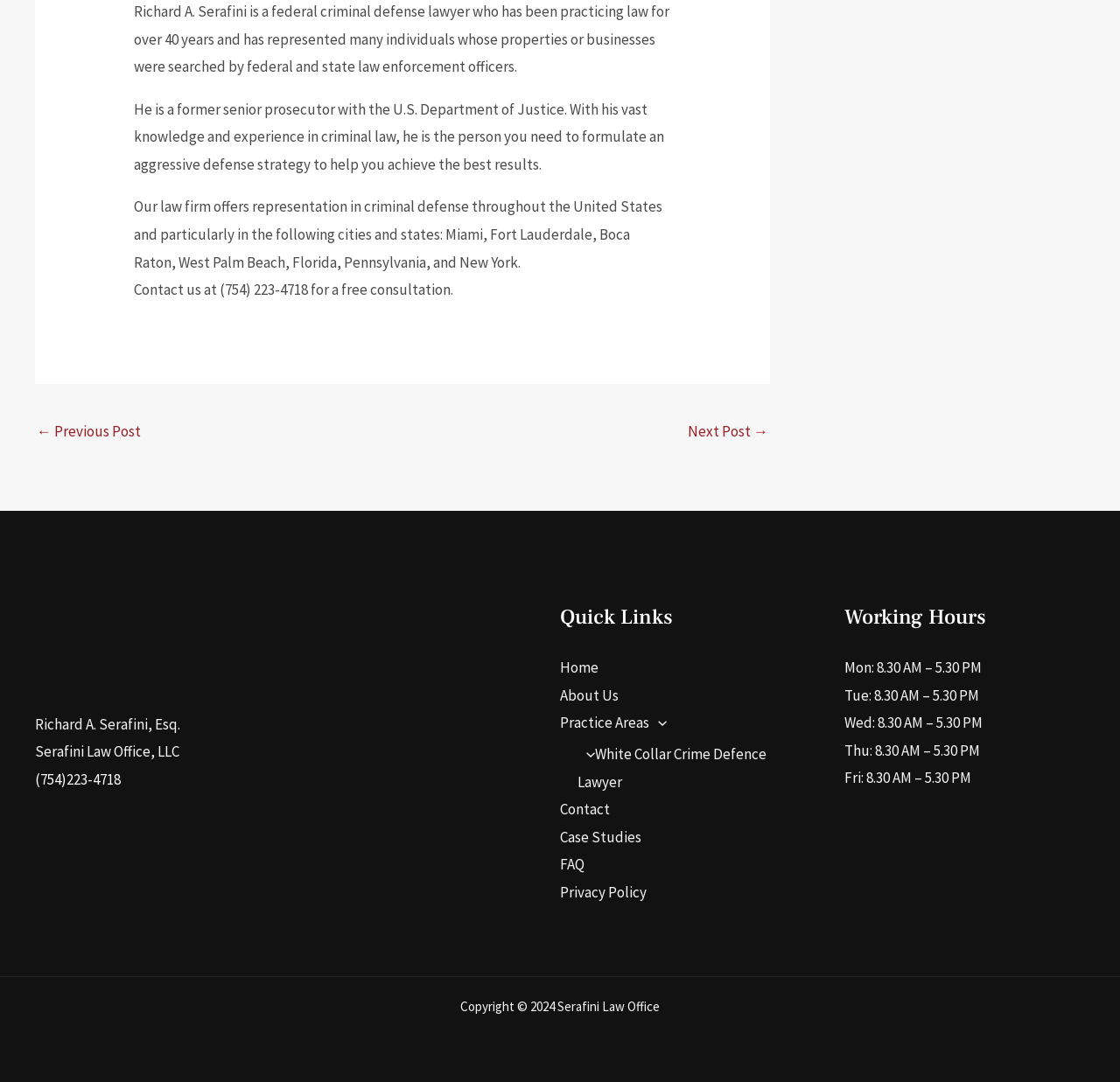What is the phone number to contact for a free consultation?
Analyze the image and provide a thorough answer to the question.

The phone number to contact for a free consultation is mentioned in the StaticText element with the text 'Contact us at (754) 223-4718 for a free consultation.'.